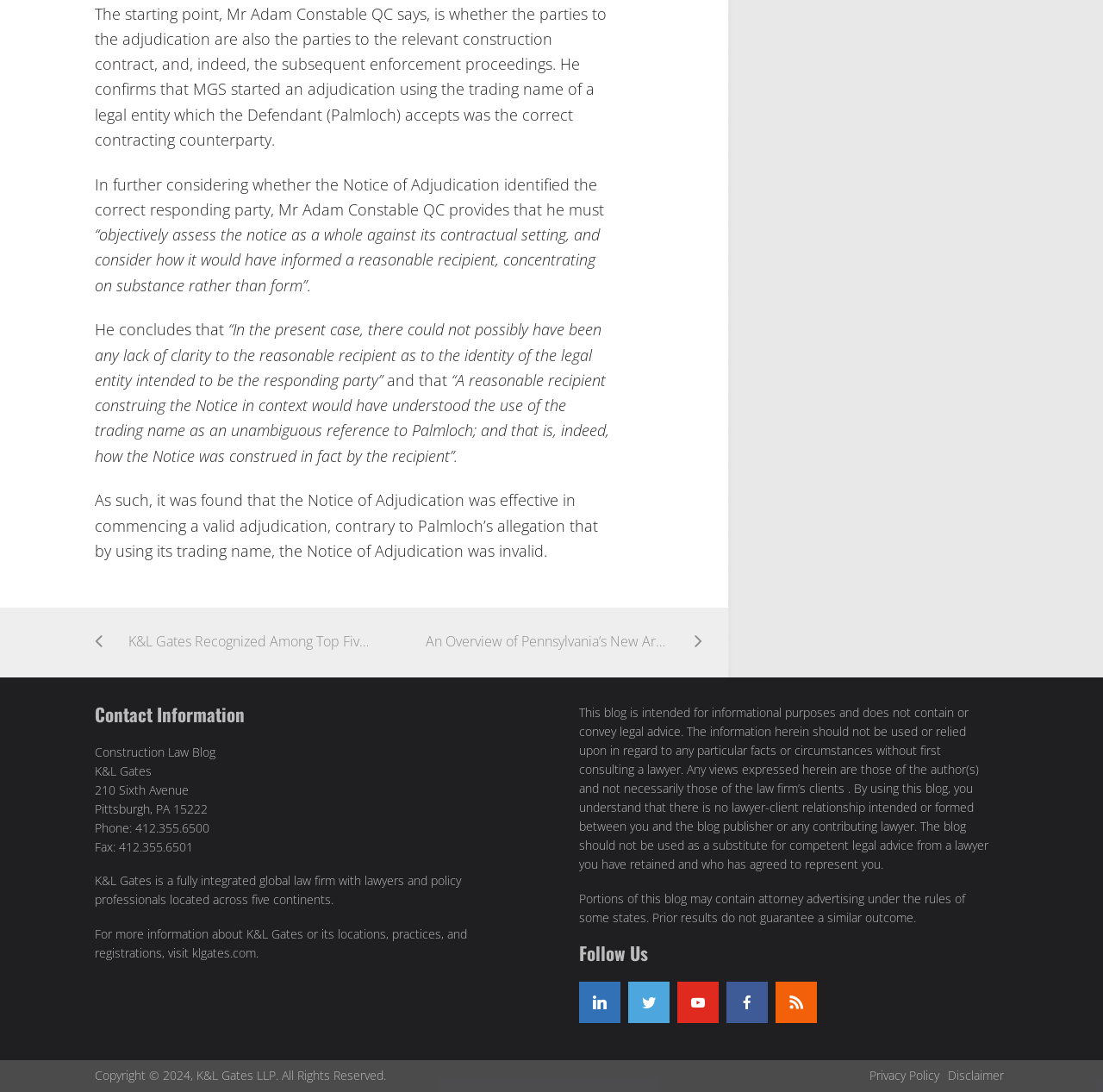Please provide the bounding box coordinates in the format (top-left x, top-left y, bottom-right x, bottom-right y). Remember, all values are floating point numbers between 0 and 1. What is the bounding box coordinate of the region described as: Privacy Policy

[0.788, 0.977, 0.852, 0.992]